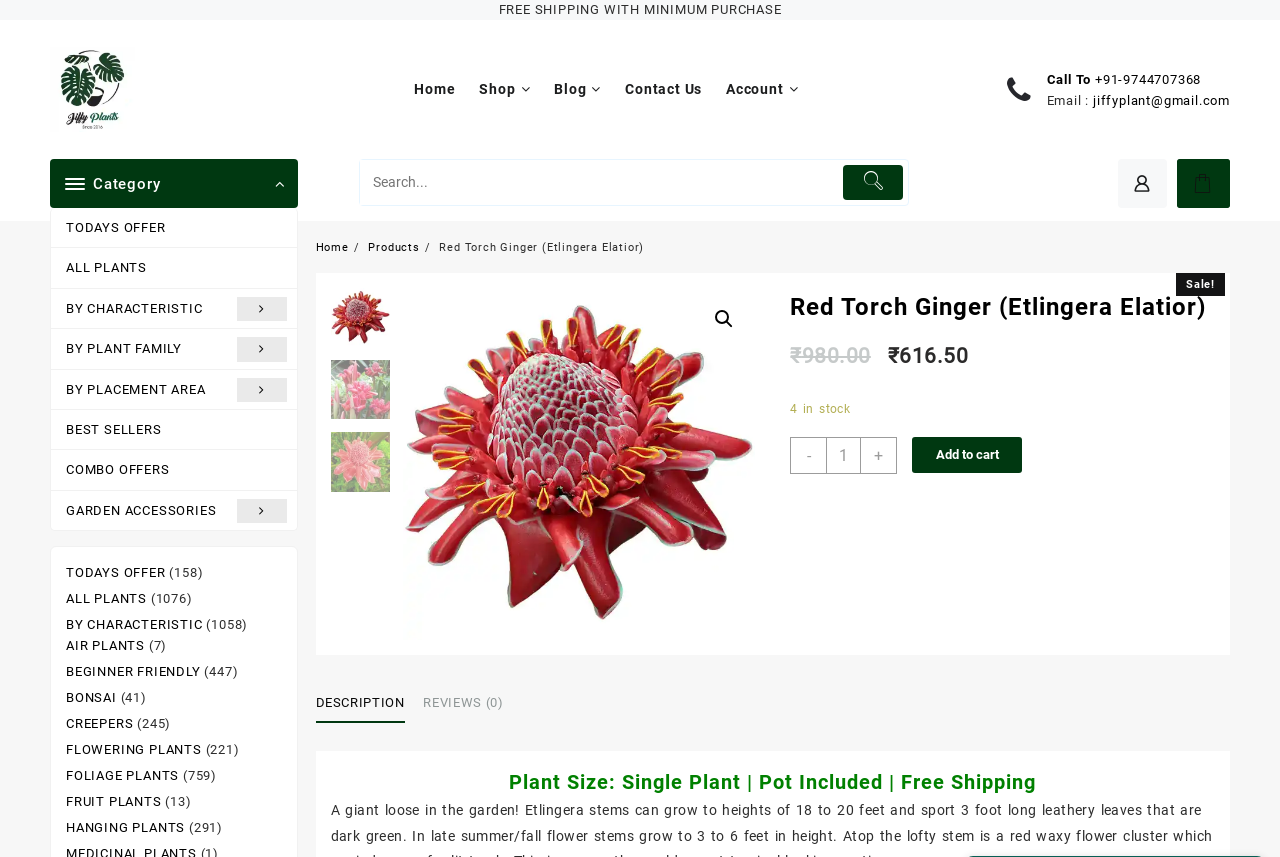How many products are in the 'AIR PLANTS' category?
Using the image, provide a detailed and thorough answer to the question.

The webpage lists various categories with their corresponding product counts, and 'AIR PLANTS' has 7 products.